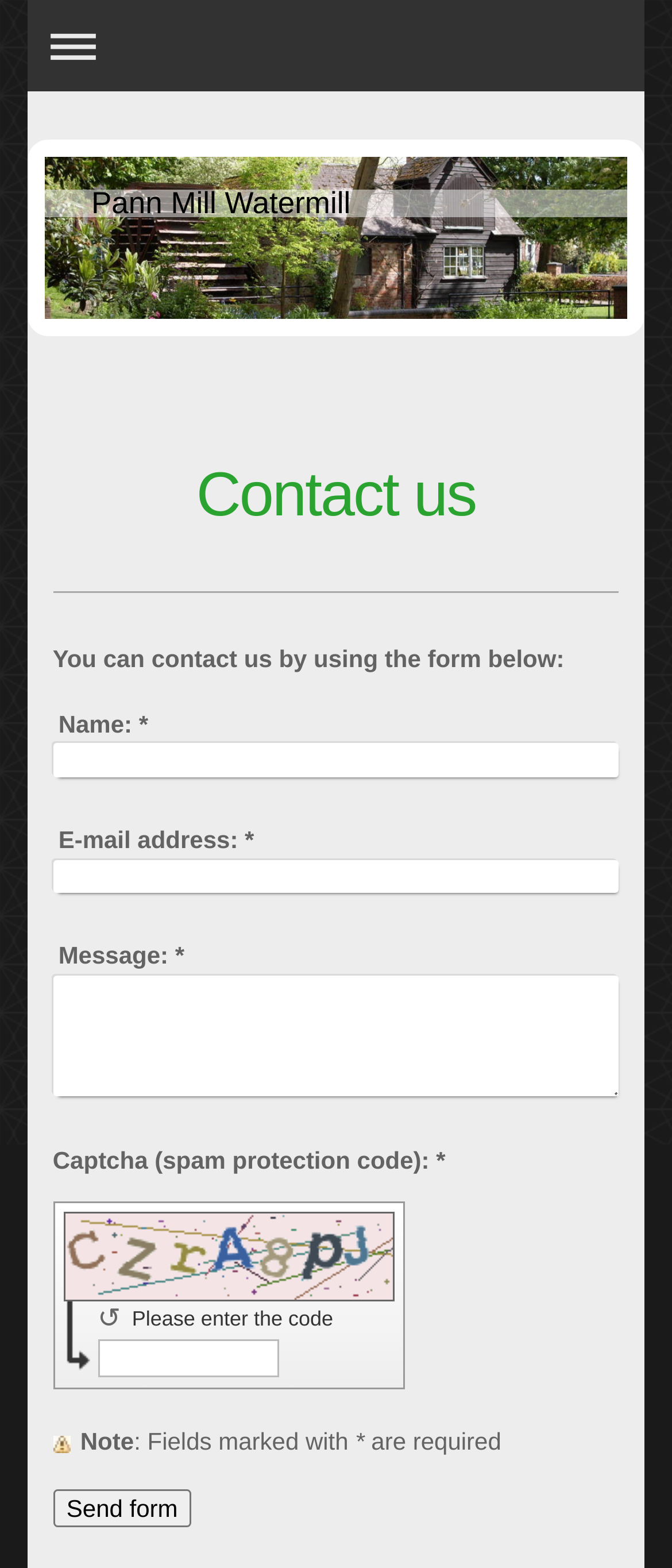Please reply to the following question with a single word or a short phrase:
What is required to submit the form?

Fields marked with *